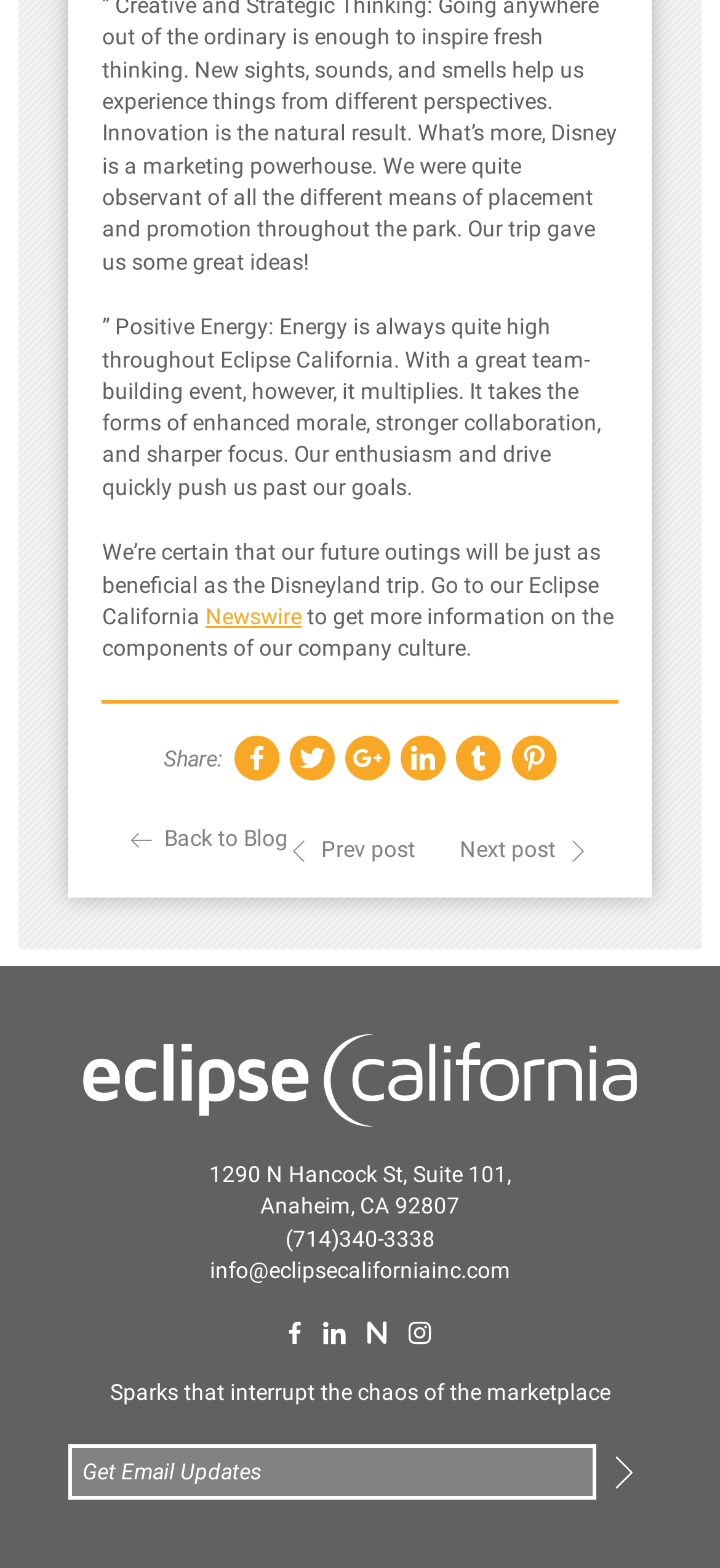Look at the image and write a detailed answer to the question: 
How can I get more information on Eclipse California's company culture?

To get more information on the components of Eclipse California's company culture, one can visit their Newswire, which is linked on the webpage.